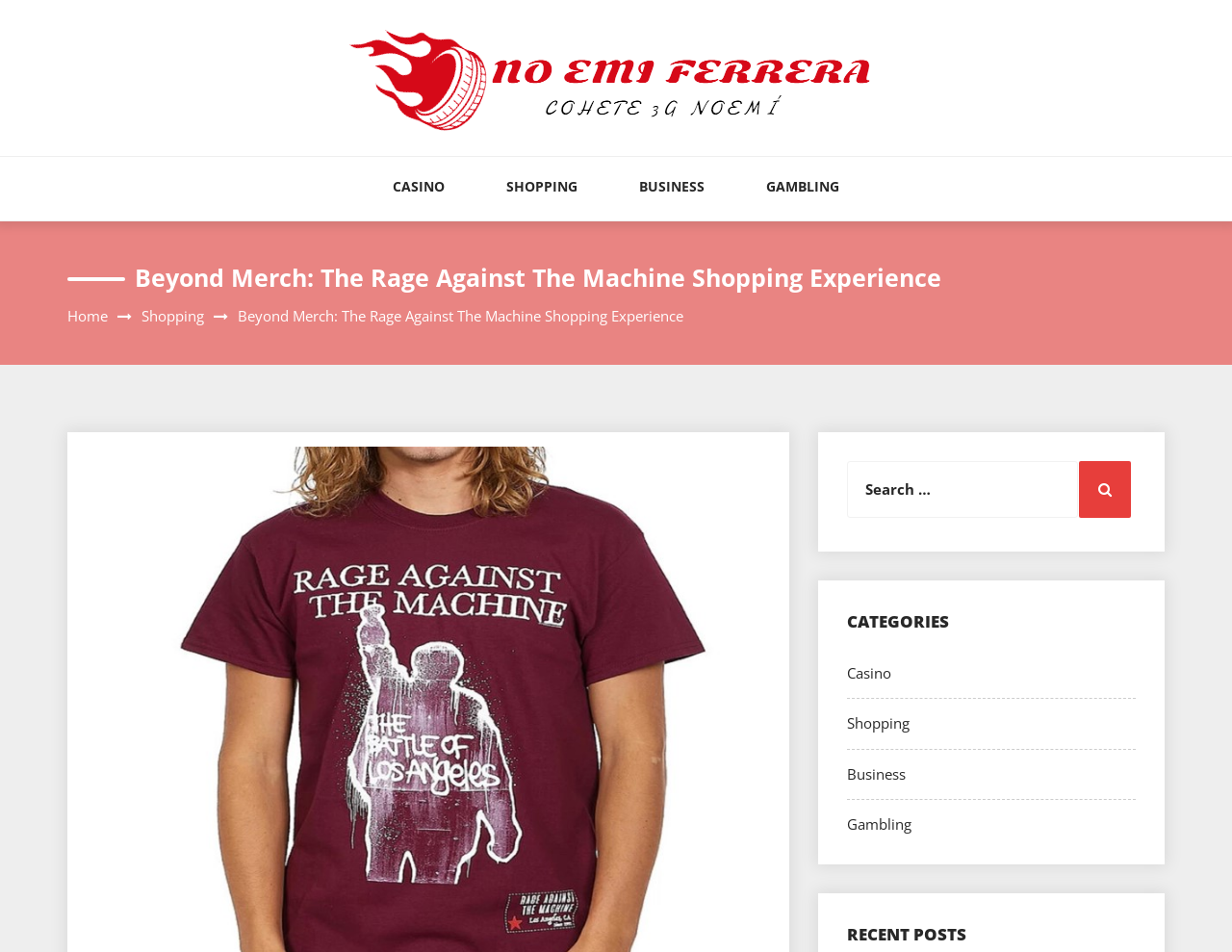From the details in the image, provide a thorough response to the question: How many links are there in the top navigation menu?

I counted the number of links in the top navigation menu, which are 'NO EMI Ferrera', 'CASINO', 'SHOPPING', 'BUSINESS', and 'GAMBLING', so there are 5 links.